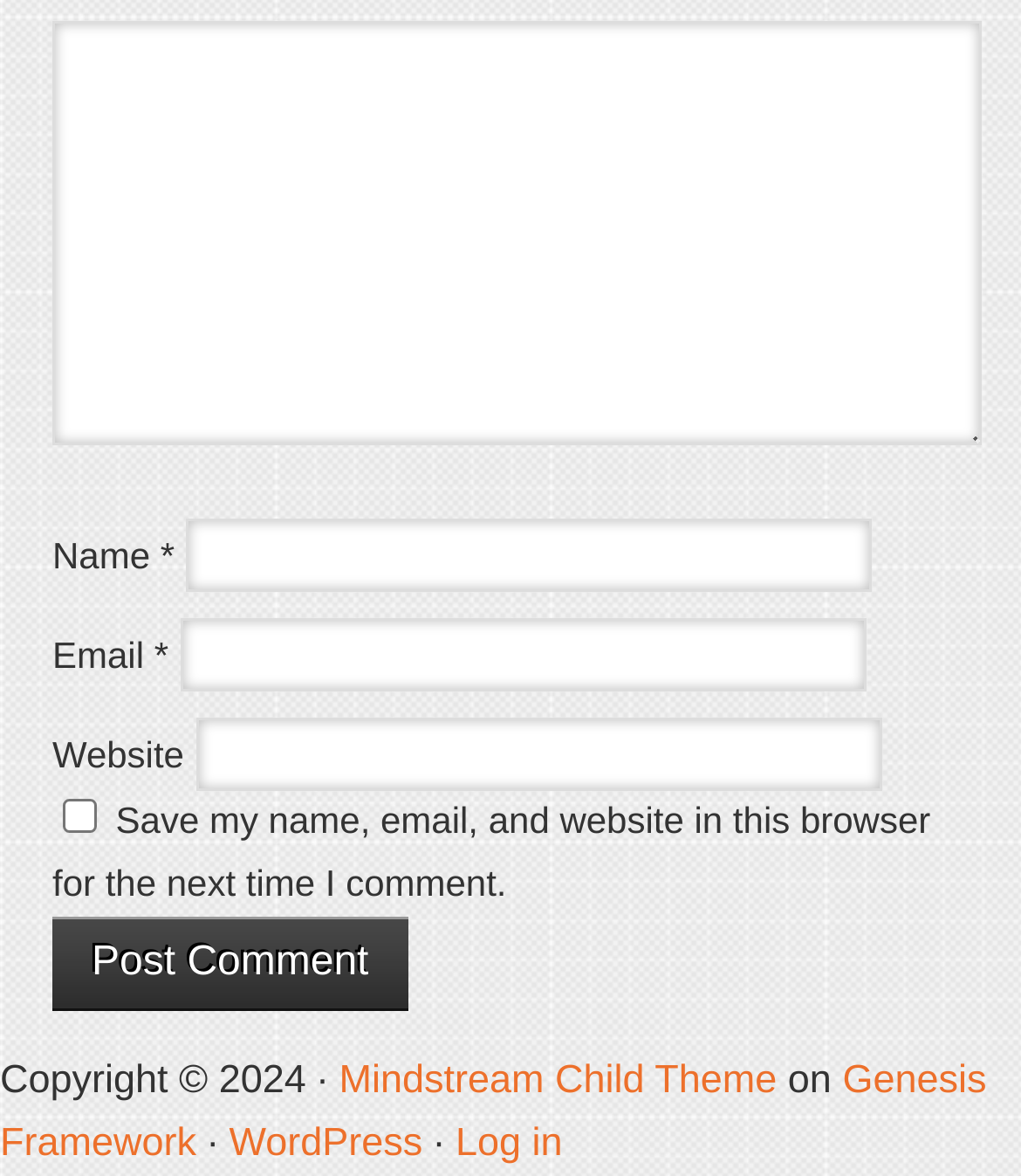Please find and report the bounding box coordinates of the element to click in order to perform the following action: "Type your name". The coordinates should be expressed as four float numbers between 0 and 1, in the format [left, top, right, bottom].

[0.182, 0.44, 0.853, 0.502]